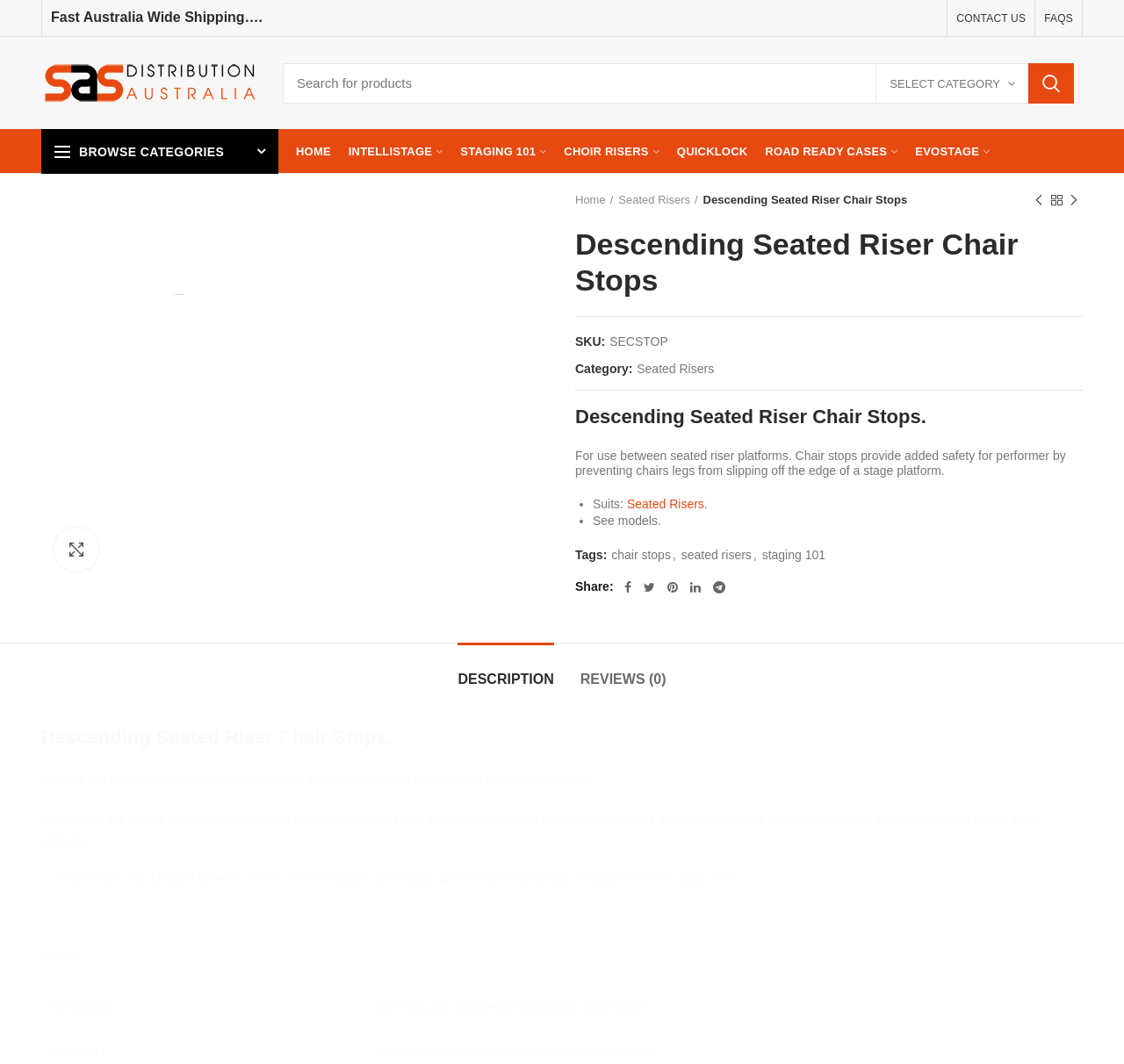Produce a meticulous description of the webpage.

This webpage is about Descending Seated Riser Chair Stops, a product offered by SAS Distribution Australia. At the top, there is a heading that reads "Fast Australia Wide Shipping…" and a few links to "CONTACT US", "FAQS", and the company's logo, which is an image. Below that, there is a search bar with a textbox and a search button.

On the left side, there are several links to different categories, including "HOME", "INTELLISTAGE", "STAGING 101", "CHOIR RISERS", "QUICKLOCK", "ROAD READY CASES", and "EVOSTAGE". These links are arranged vertically, with the "BROWSE CATEGORIES" text above them.

In the main content area, there is a large image of the Descending Seated Riser Chair Stops product, with a link to enlarge it. Below the image, there is a breadcrumb navigation menu showing the product's category hierarchy. The product's name, "Descending Seated Riser Chair Stops", is displayed prominently, along with its SKU, category, and a brief description.

The description explains that the product is for use between seated riser platforms, providing added safety for performers by preventing chairs from slipping off the edge of a stage platform. There are also two bullet points highlighting the product's features.

Further down, there are links to share the product on social media platforms, including Facebook, Twitter, Pinterest, LinkedIn, and Telegram. There are also two tabs, "DESCRIPTION" and "REVIEWS (0)", which suggest that there are no reviews for this product yet.

The rest of the page is dedicated to providing more detailed information about the product, including its usage, models, and specifications. There are several paragraphs of text explaining how the product works and its benefits, as well as a table displaying different models of the product.